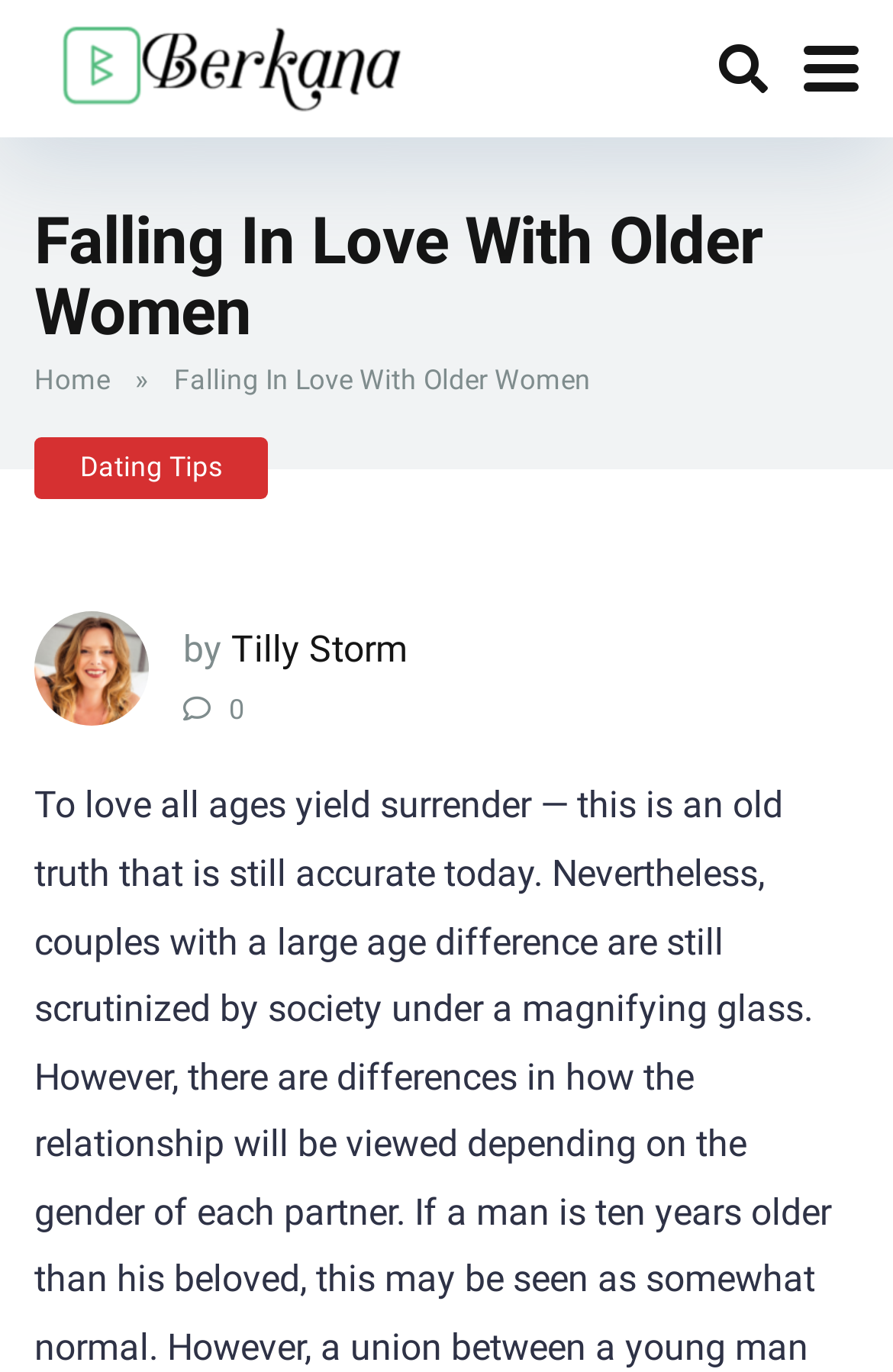Bounding box coordinates are specified in the format (top-left x, top-left y, bottom-right x, bottom-right y). All values are floating point numbers bounded between 0 and 1. Please provide the bounding box coordinate of the region this sentence describes: Dating Tips

[0.038, 0.319, 0.3, 0.364]